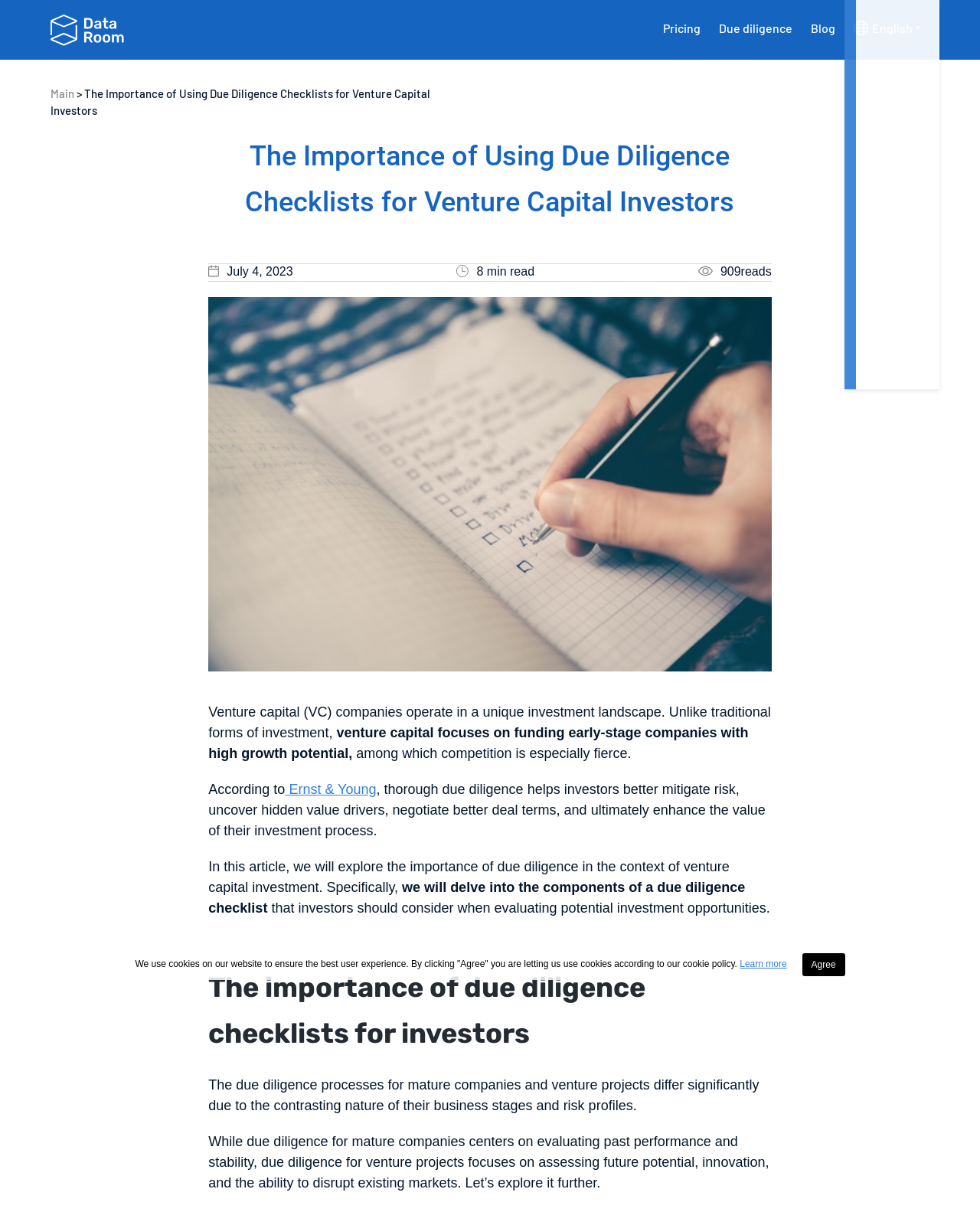Find the bounding box coordinates of the element you need to click on to perform this action: 'Click on the 'Pricing' link'. The coordinates should be represented by four float values between 0 and 1, in the format [left, top, right, bottom].

[0.667, 0.0, 0.724, 0.049]